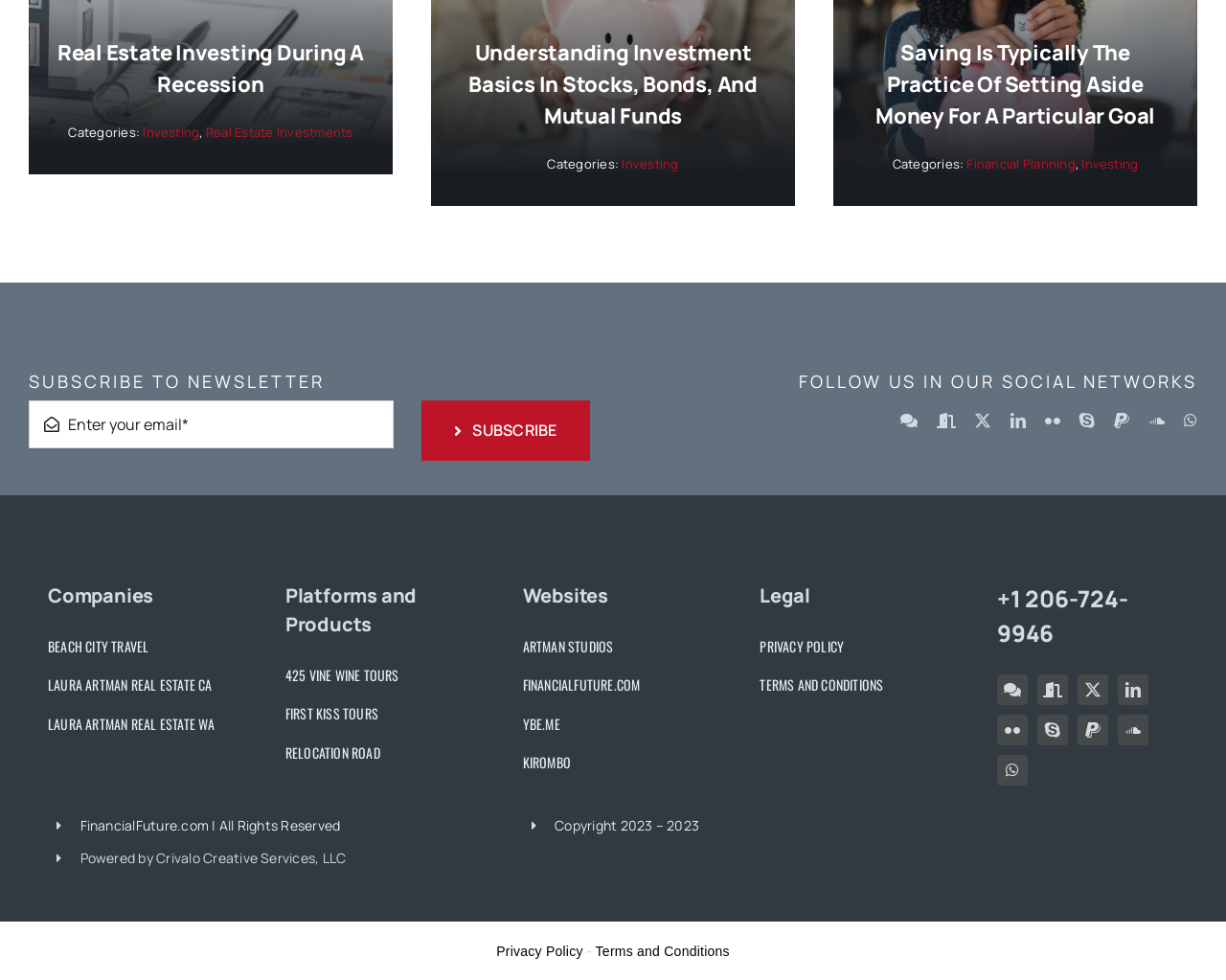Utilize the details in the image to thoroughly answer the following question: What social media platforms are available?

The webpage provides links to various social media platforms, including Twitter, LinkedIn, Flickr, Skype, PayPal, SoundCloud, and WhatsApp, allowing users to follow or connect with the organization on these platforms.